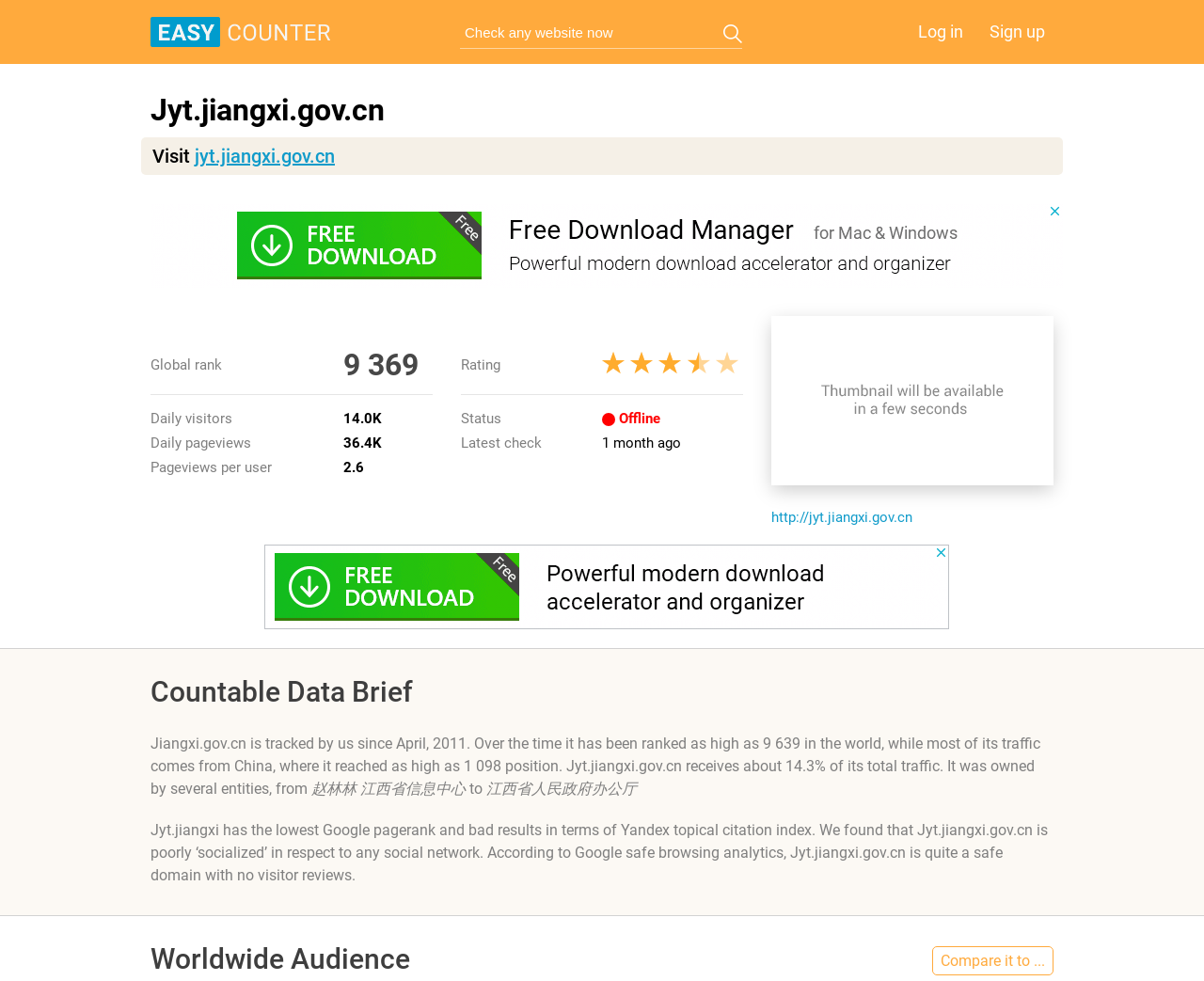What is the status of jyt.jiangxi.gov.cn?
Refer to the image and provide a concise answer in one word or phrase.

Offline